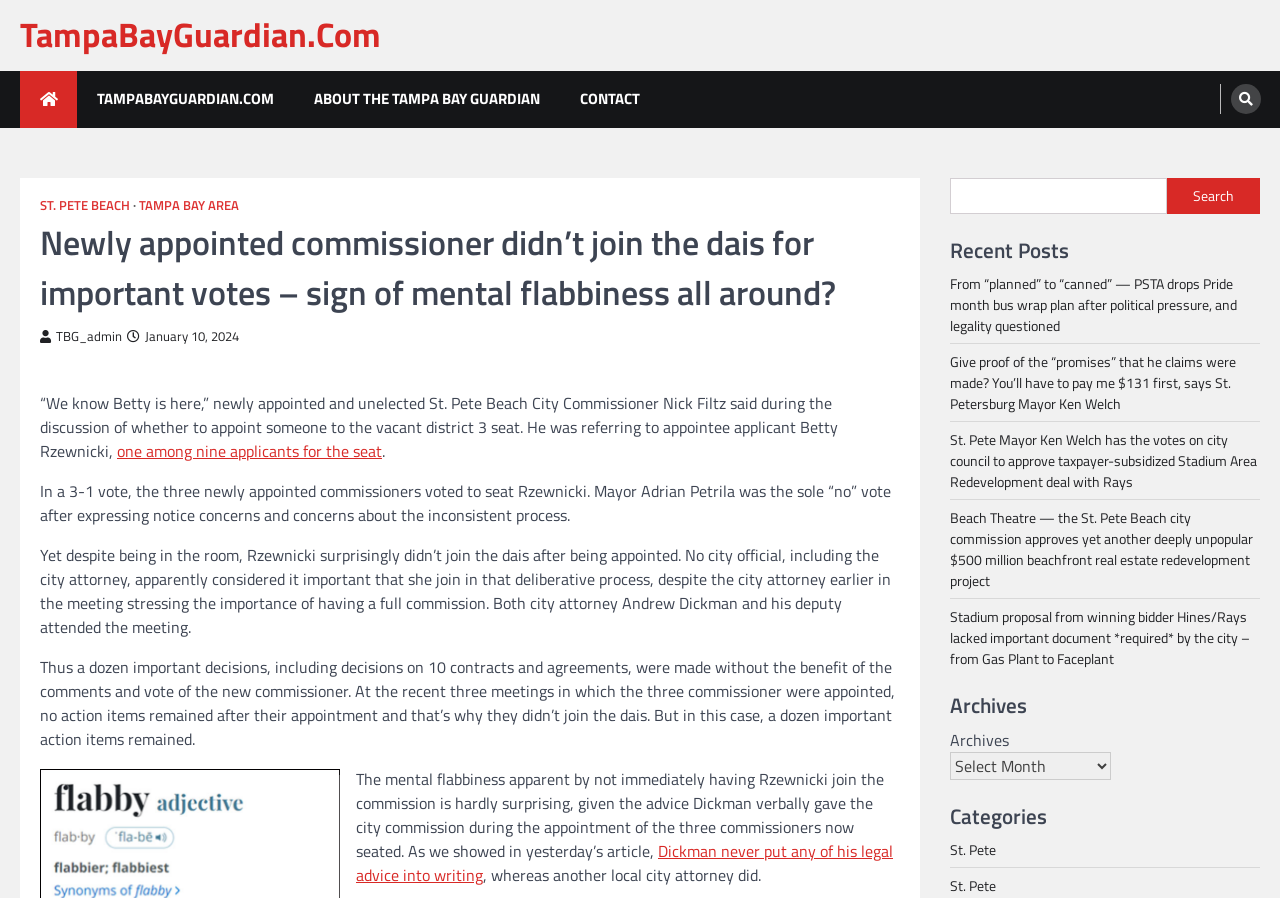Please provide a comprehensive response to the question based on the details in the image: What is the name of the local city attorney who put legal advice into writing?

The answer can be found in the sentence 'As we showed in yesterday’s article, Dickman never put any of his legal advice into writing, whereas another local city attorney did...'. This sentence implies that the name of the local city attorney who put legal advice into writing is not mentioned in the current article.